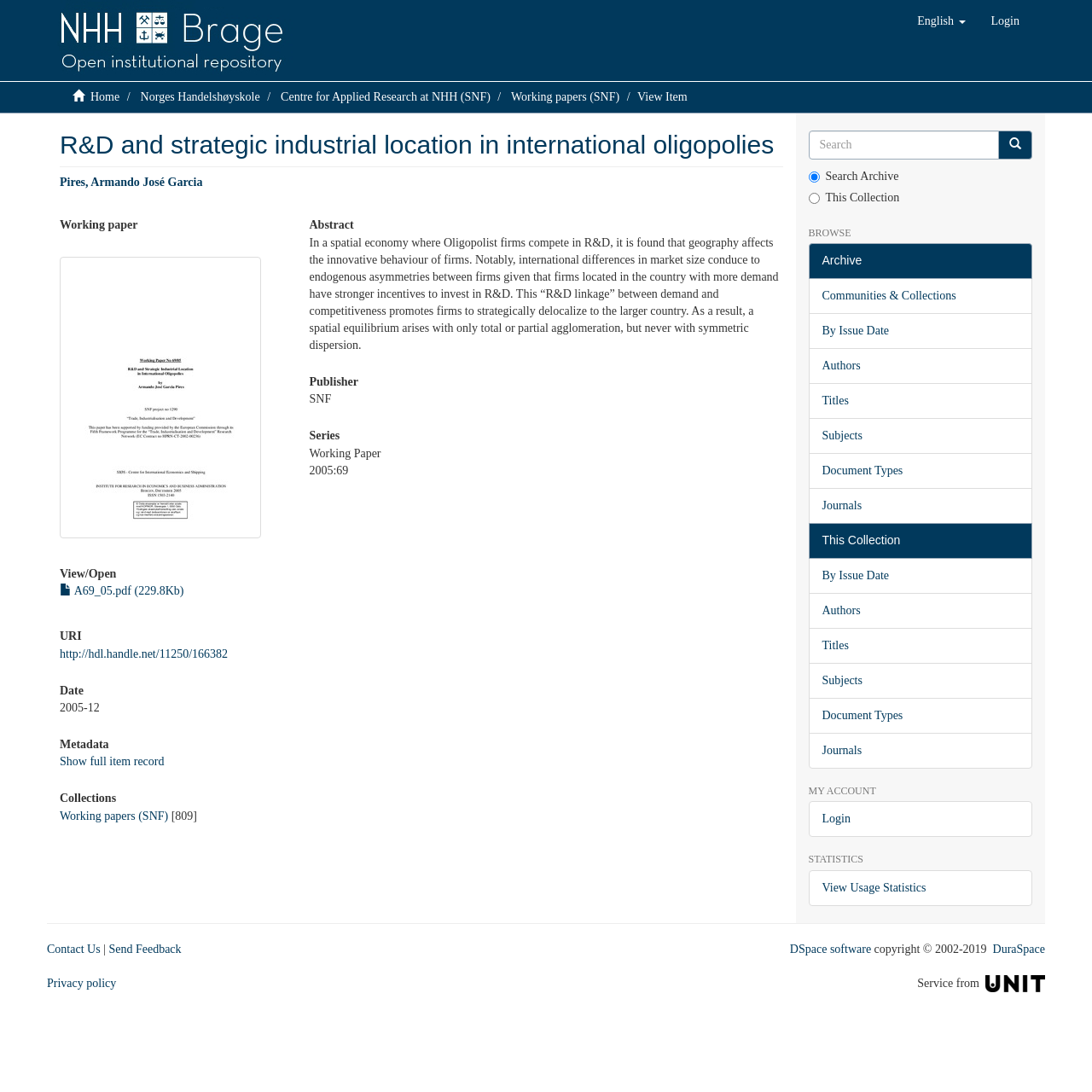Can you identify the bounding box coordinates of the clickable region needed to carry out this instruction: 'Search for a specific term'? The coordinates should be four float numbers within the range of 0 to 1, stated as [left, top, right, bottom].

[0.74, 0.12, 0.915, 0.146]